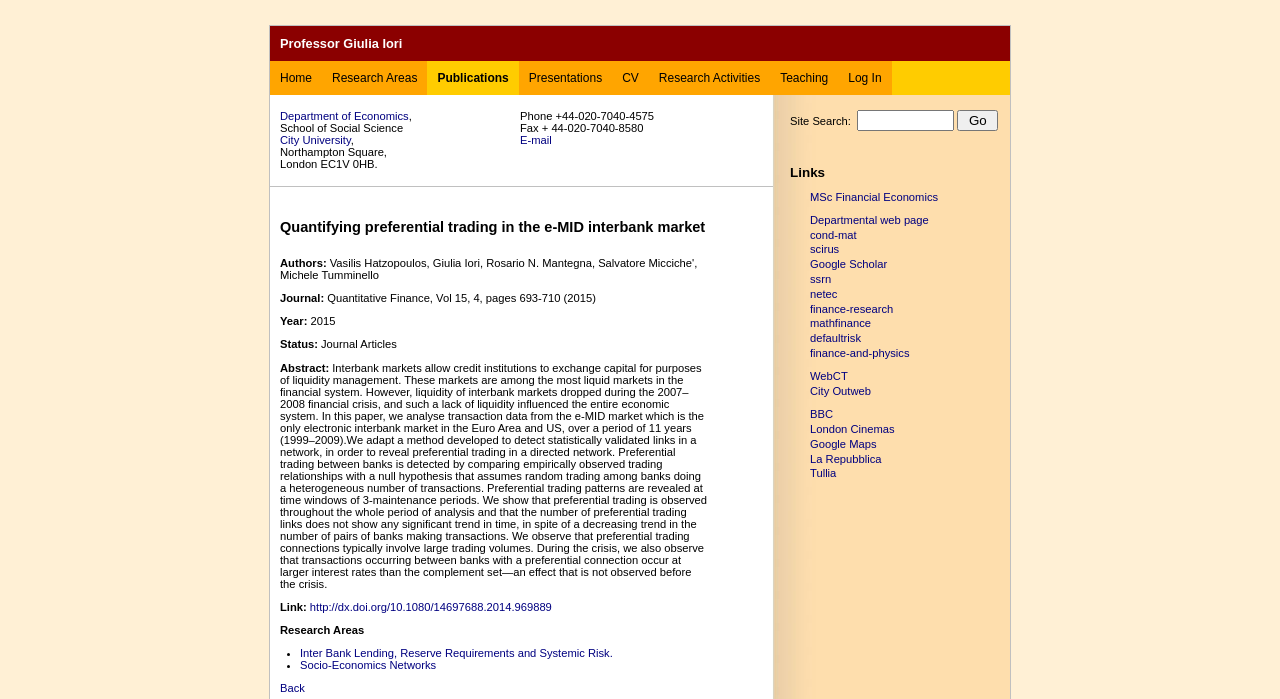Find the bounding box coordinates of the area that needs to be clicked in order to achieve the following instruction: "go to home page". The coordinates should be specified as four float numbers between 0 and 1, i.e., [left, top, right, bottom].

None